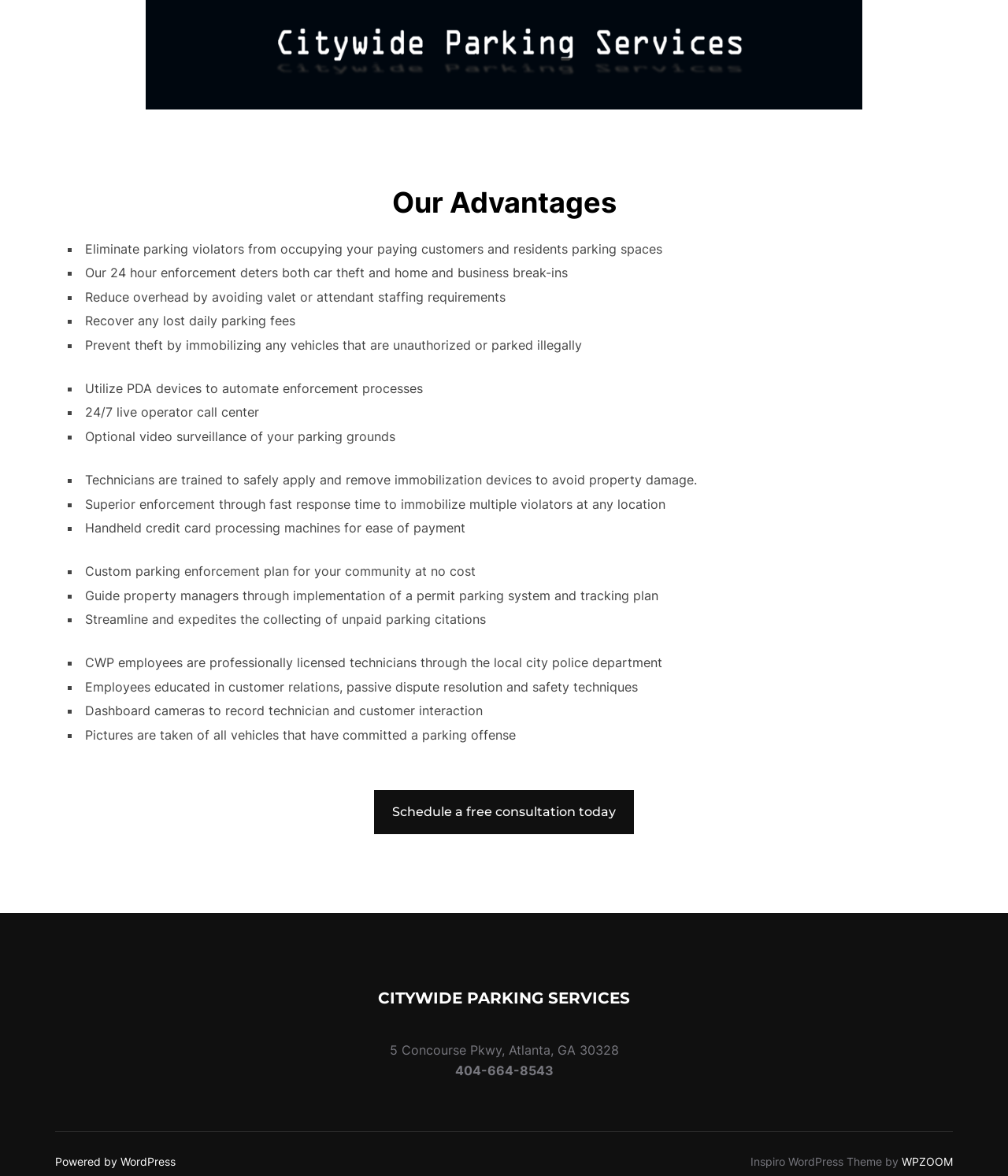What is the location of the company?
Please give a detailed and thorough answer to the question, covering all relevant points.

The webpage provides the company's address as '5 Concourse Pkwy, Atlanta, GA 30328', which indicates the location of the company.